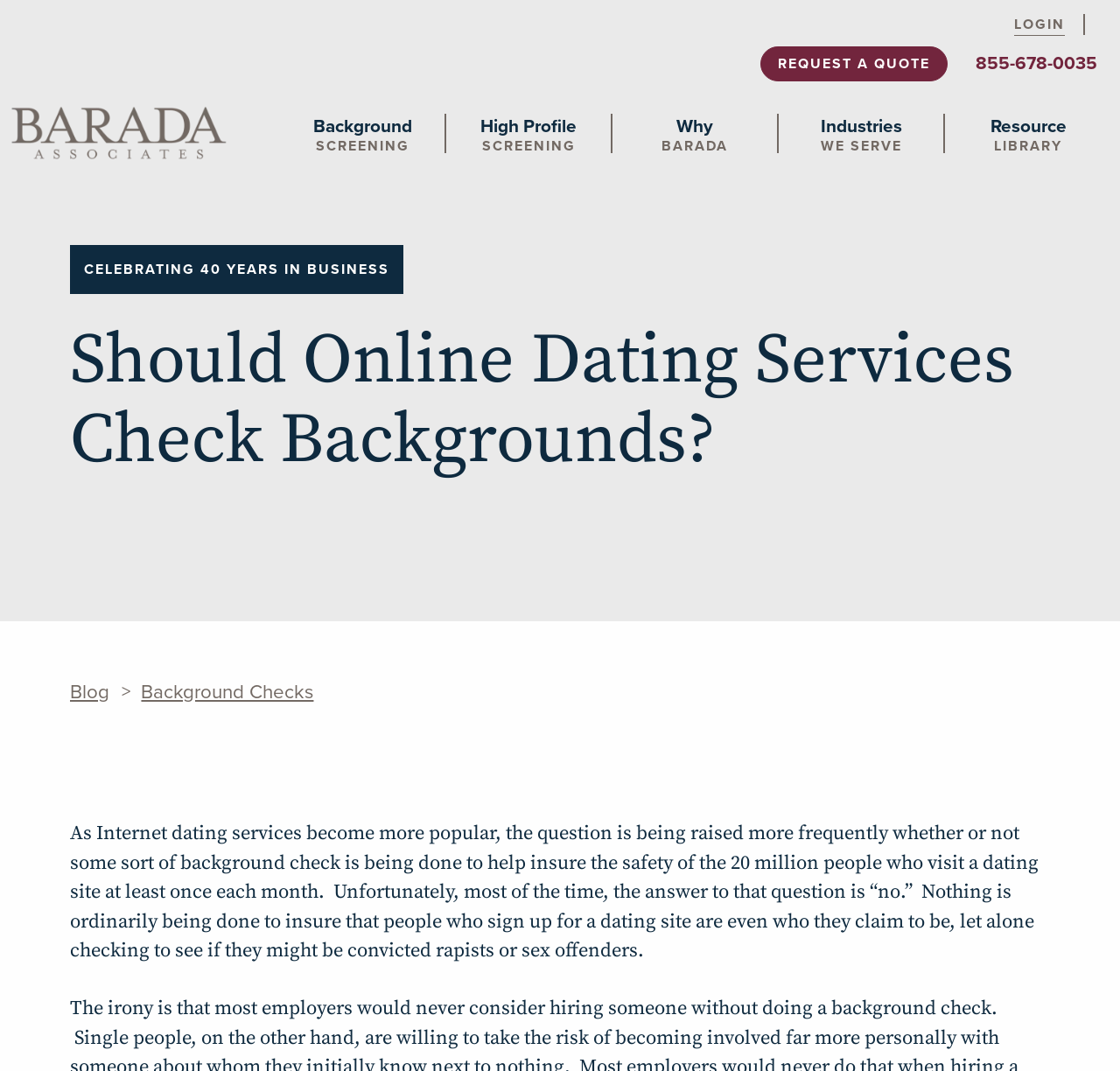Answer with a single word or phrase: 
What is the main topic discussed in the article?

Background checks for online dating services